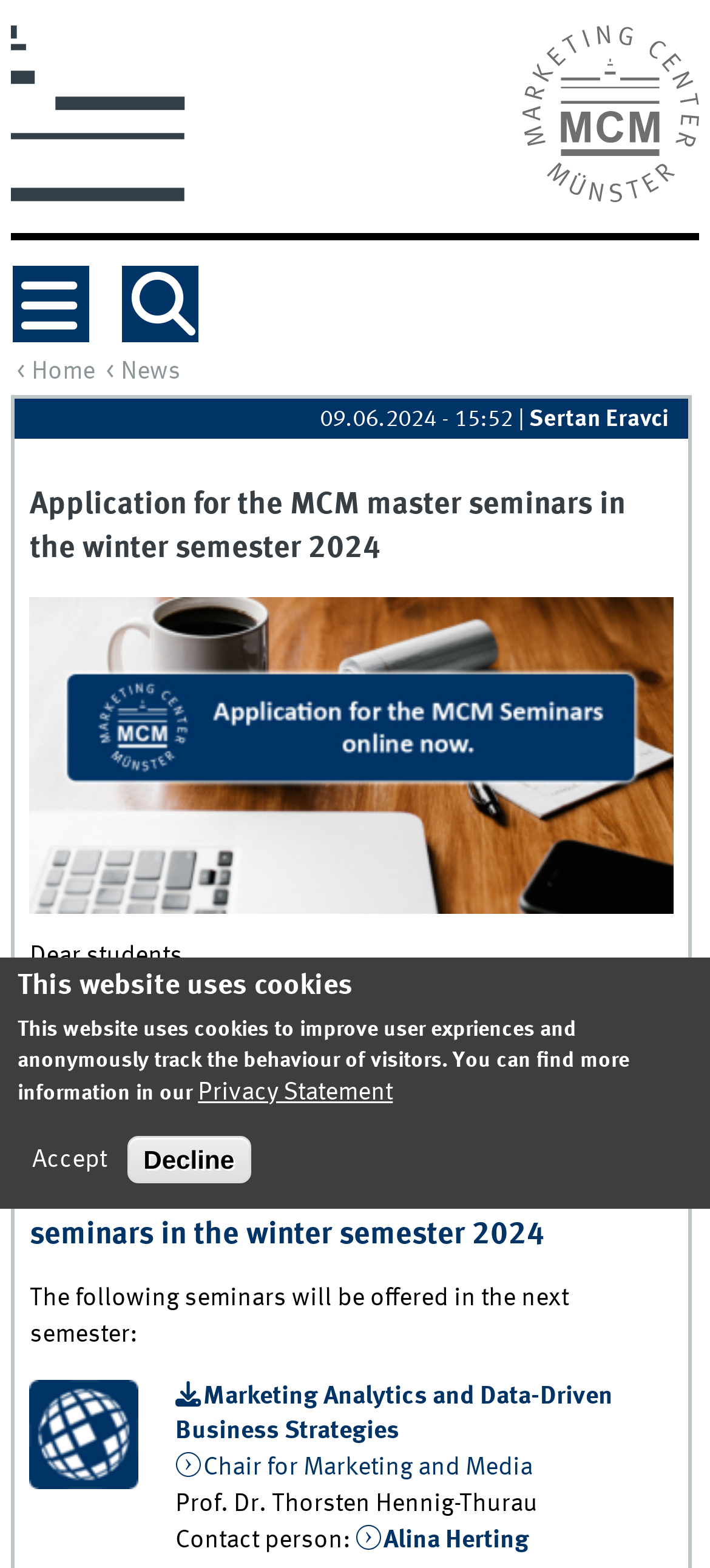What is the topic of the seminar offered by Prof. Dr. Thorsten Hennig-Thurau?
Give a single word or phrase answer based on the content of the image.

Marketing Analytics and Data-Driven Business Strategies